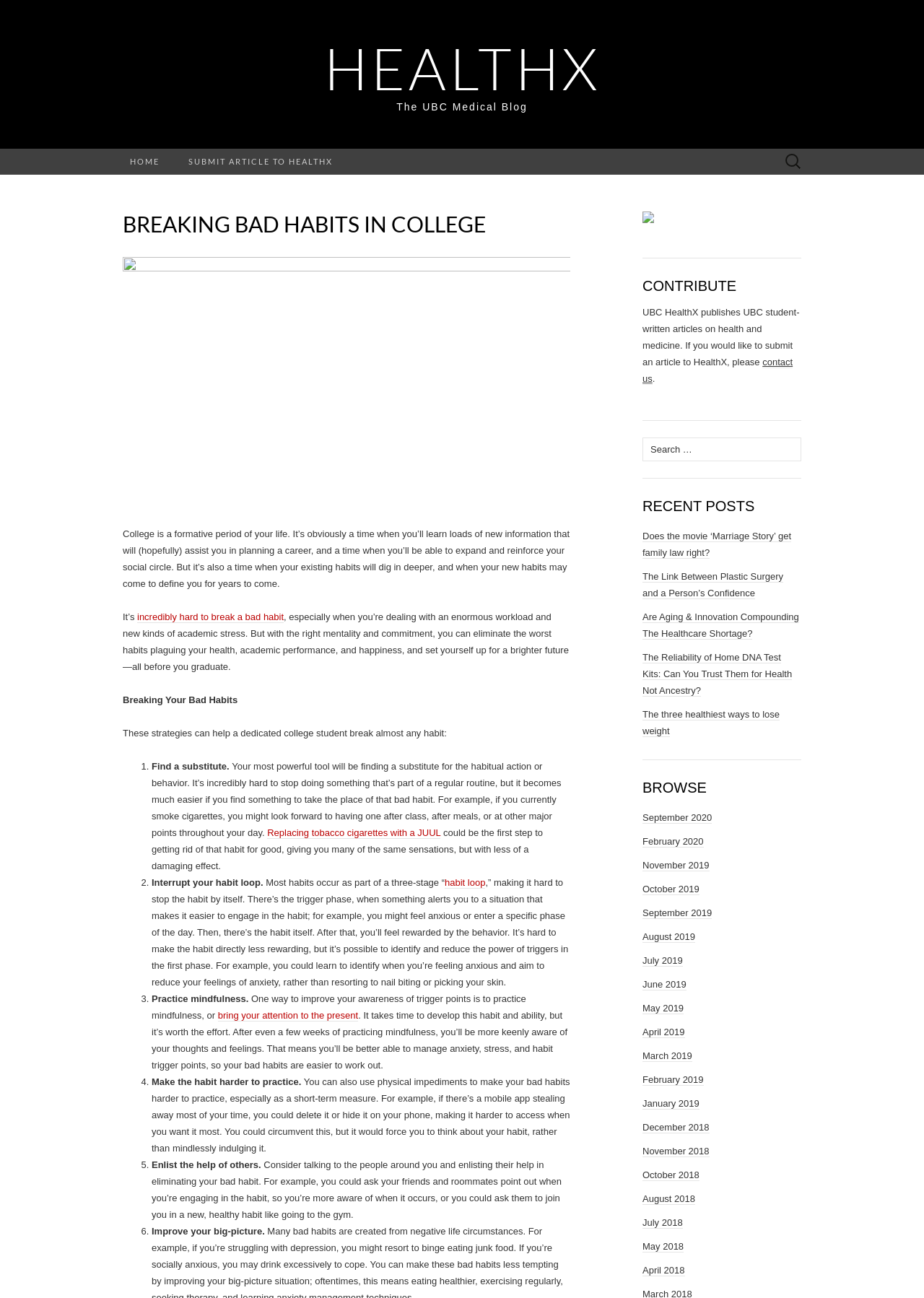Summarize the webpage in an elaborate manner.

The webpage is about breaking bad habits in college, specifically focusing on health and wellness. At the top, there is a navigation bar with links to "HOME", "SUBMIT ARTICLE TO HEALTHX", and a search bar. Below the navigation bar, there is a header with the title "Breaking Bad Habits in College" and a brief introduction to the importance of breaking bad habits during college years.

The main content of the webpage is divided into sections, each providing strategies for breaking bad habits. The first section discusses finding a substitute for the habitual action or behavior, with an example of replacing tobacco cigarettes with a JUUL. The second section talks about interrupting the habit loop, identifying triggers, and reducing their power. The third section emphasizes the importance of practicing mindfulness to improve awareness of trigger points. The fourth section suggests making the habit harder to practice, and the fifth section recommends enlisting the help of others to eliminate bad habits. The sixth and final section encourages improving one's big-picture perspective.

On the right side of the webpage, there are several sections, including "CONTRIBUTE", which provides information on submitting articles to HealthX, and "RECENT POSTS", which lists several article titles related to health and medicine. Below that, there is a "BROWSE" section with links to archived articles from different months and years.

There is also an image on the right side of the webpage, but its content is not specified. Overall, the webpage provides a comprehensive guide to breaking bad habits in college, with a focus on health and wellness, and offers additional resources and articles on related topics.